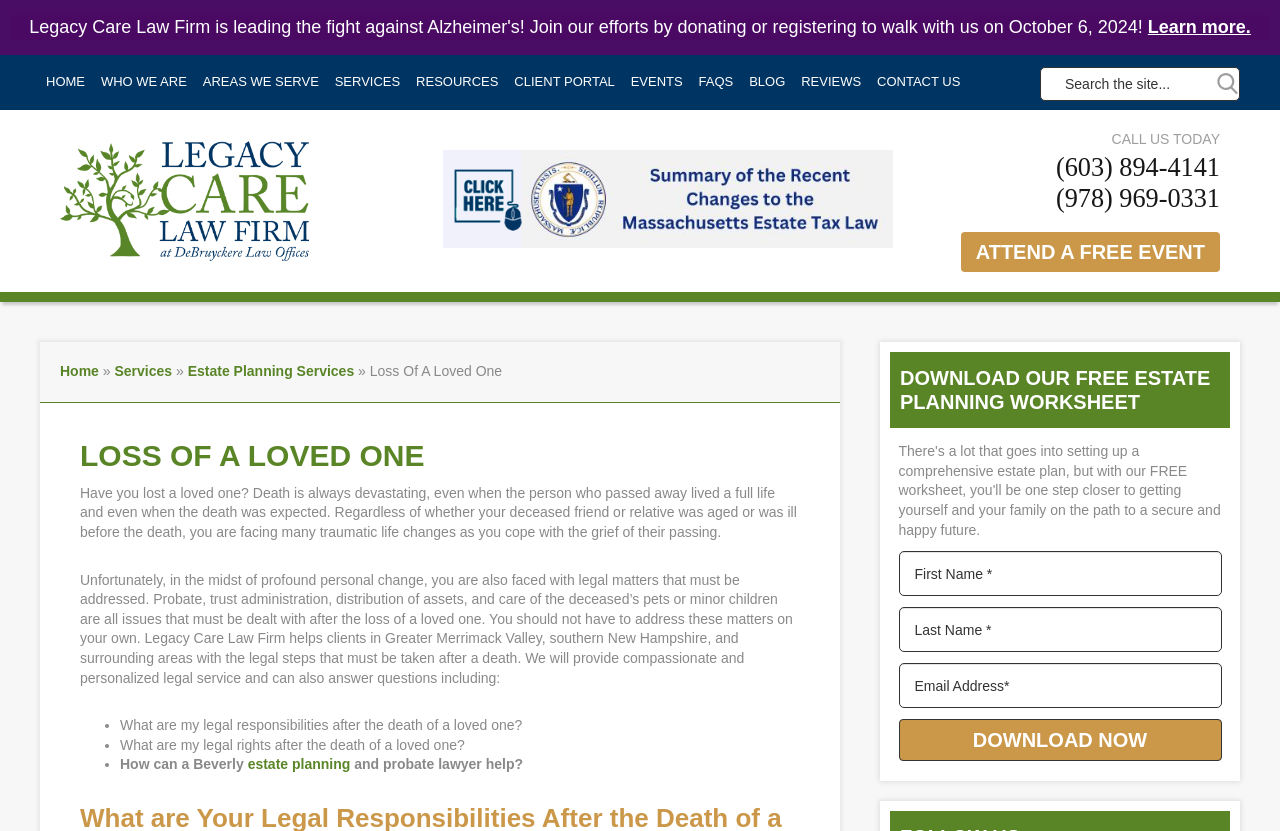Find and indicate the bounding box coordinates of the region you should select to follow the given instruction: "Learn more".

[0.897, 0.02, 0.977, 0.045]